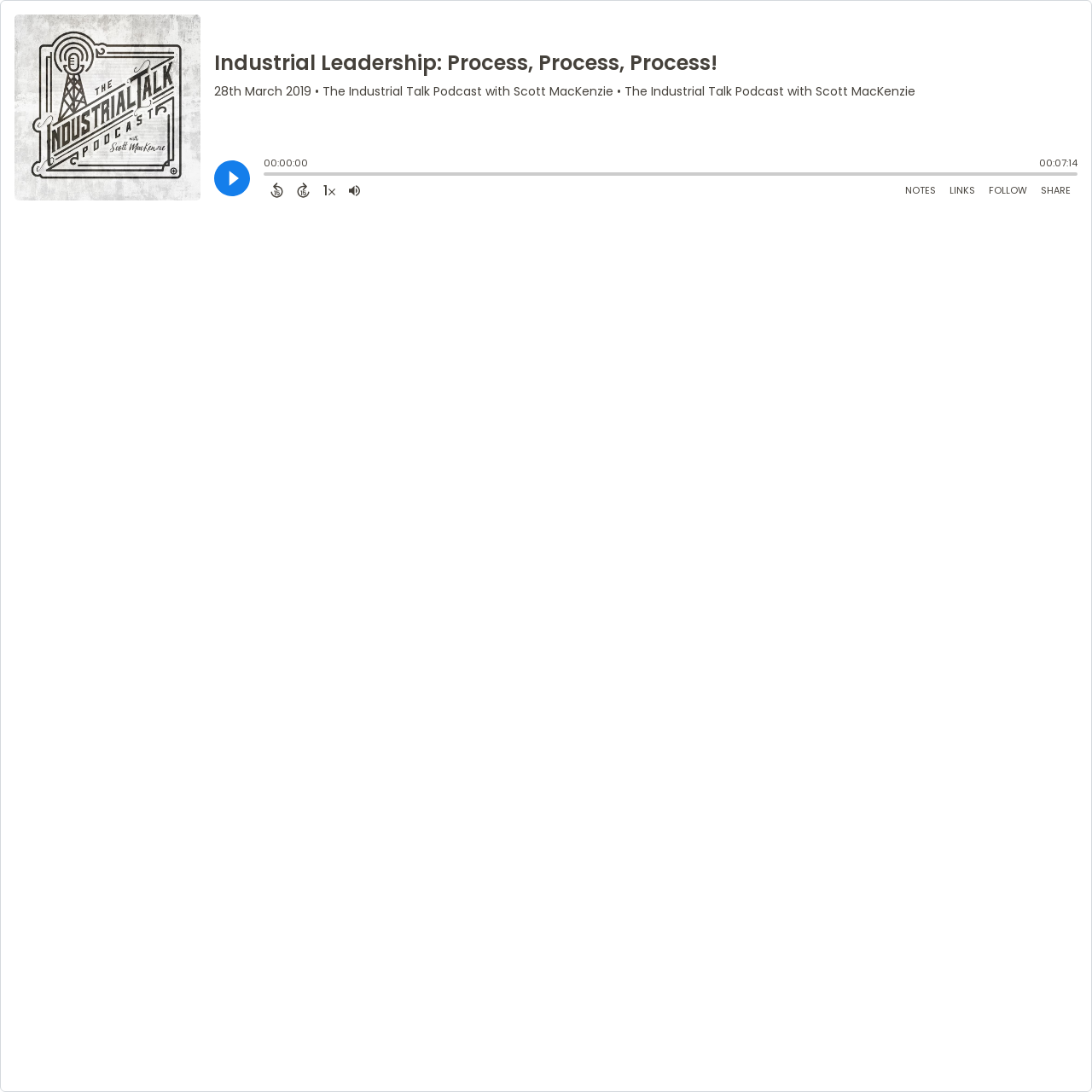Predict the bounding box coordinates for the UI element described as: "parent_node: 00:00:00 aria-label="Play"". The coordinates should be four float numbers between 0 and 1, presented as [left, top, right, bottom].

[0.196, 0.147, 0.229, 0.18]